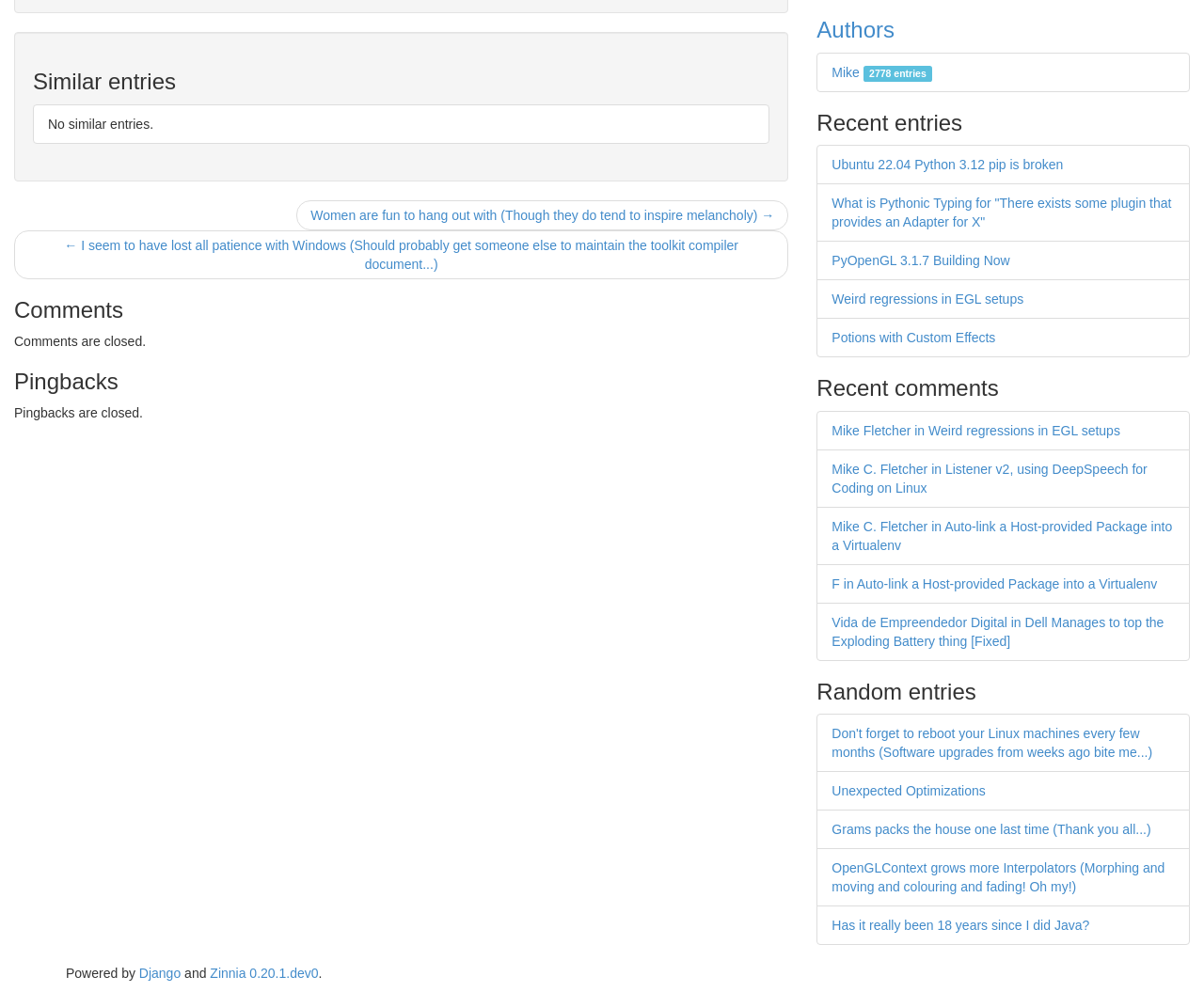Extract the bounding box coordinates of the UI element described: "Django". Provide the coordinates in the format [left, top, right, bottom] with values ranging from 0 to 1.

[0.115, 0.973, 0.15, 0.989]